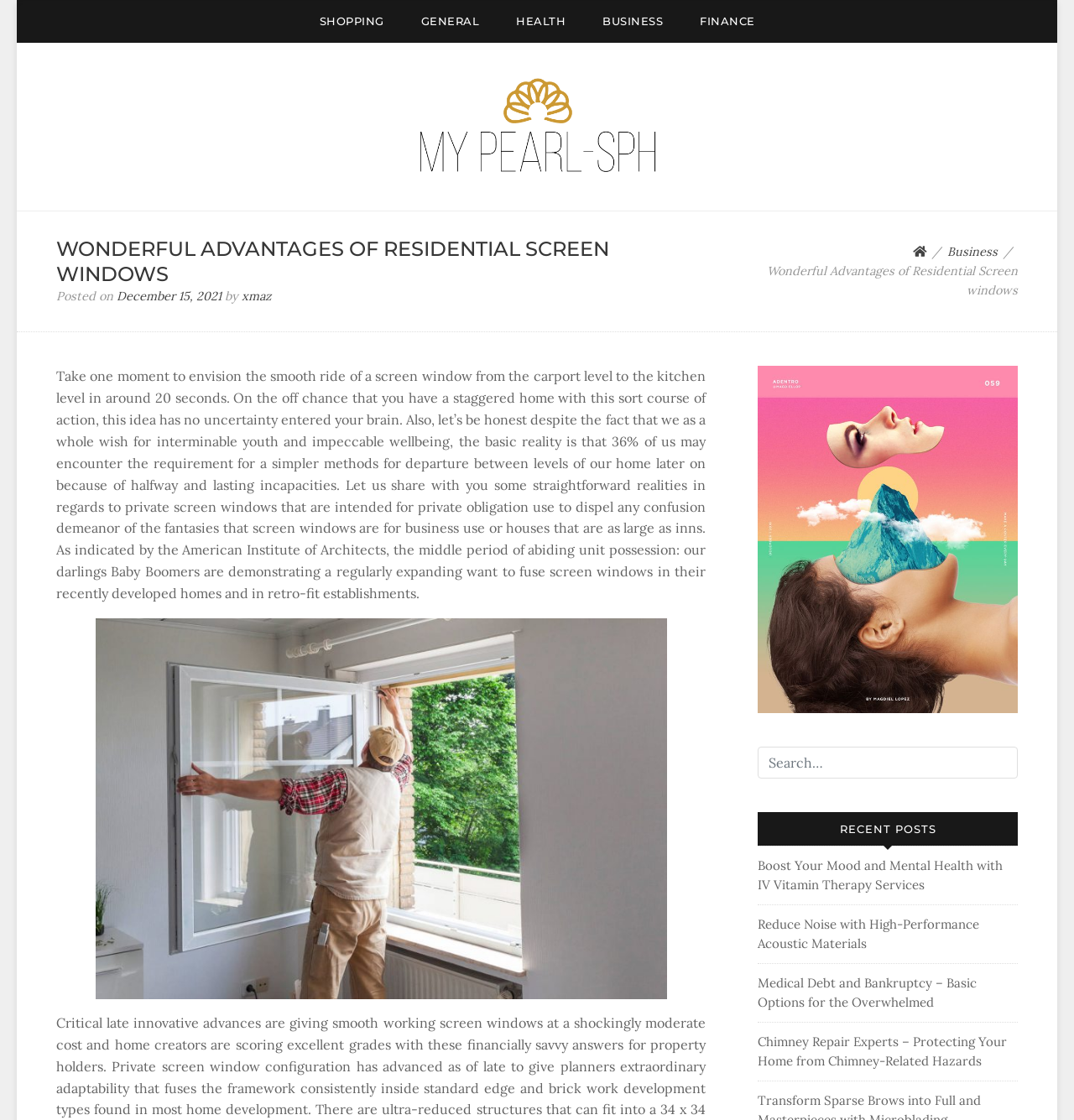Reply to the question with a brief word or phrase: What is the date of the post 'Wonderful Advantages of Residential Screen windows'?

December 15, 2021